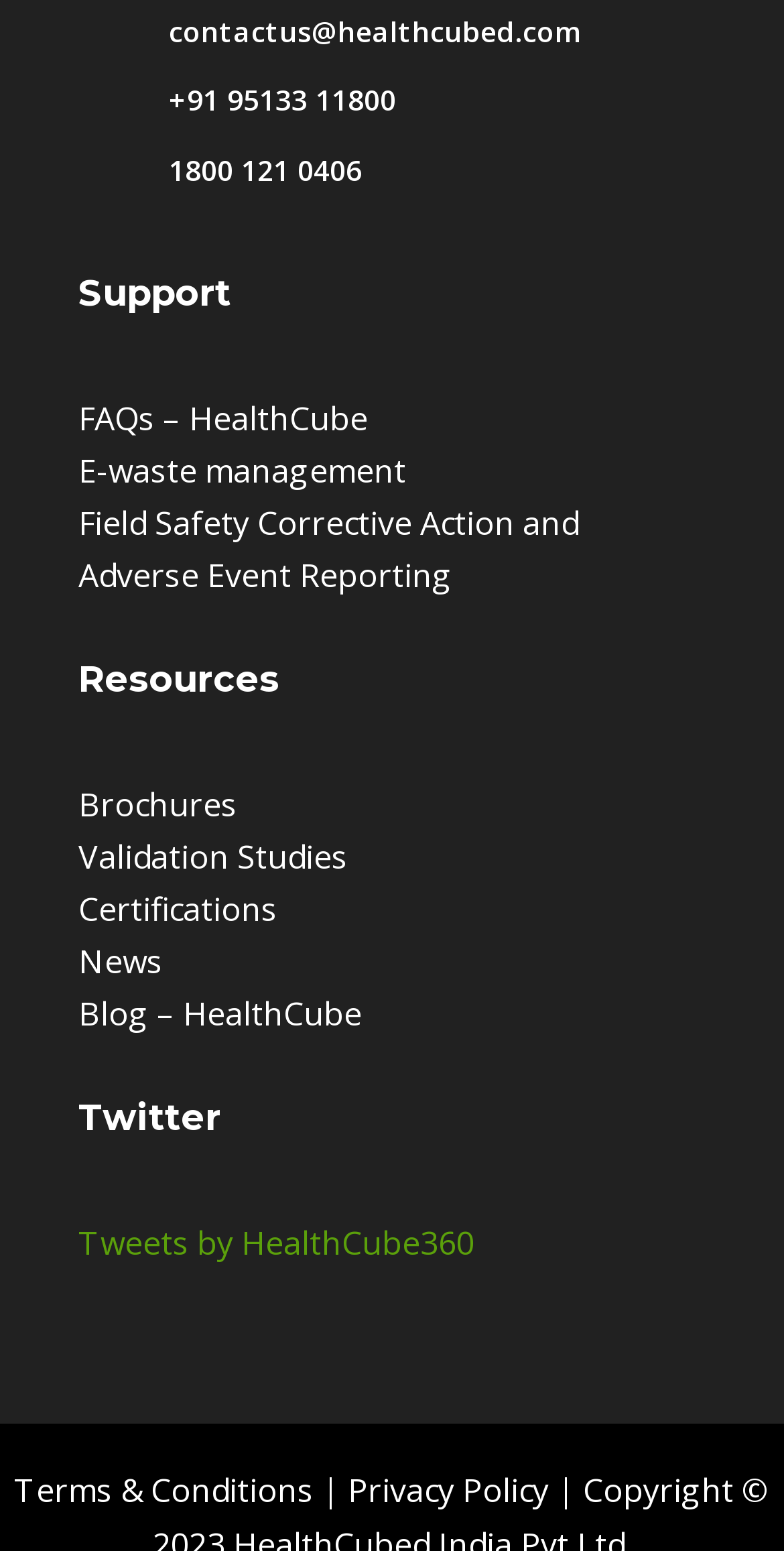Identify the bounding box coordinates for the UI element described by the following text: "FAQs – HealthCube". Provide the coordinates as four float numbers between 0 and 1, in the format [left, top, right, bottom].

[0.1, 0.256, 0.469, 0.284]